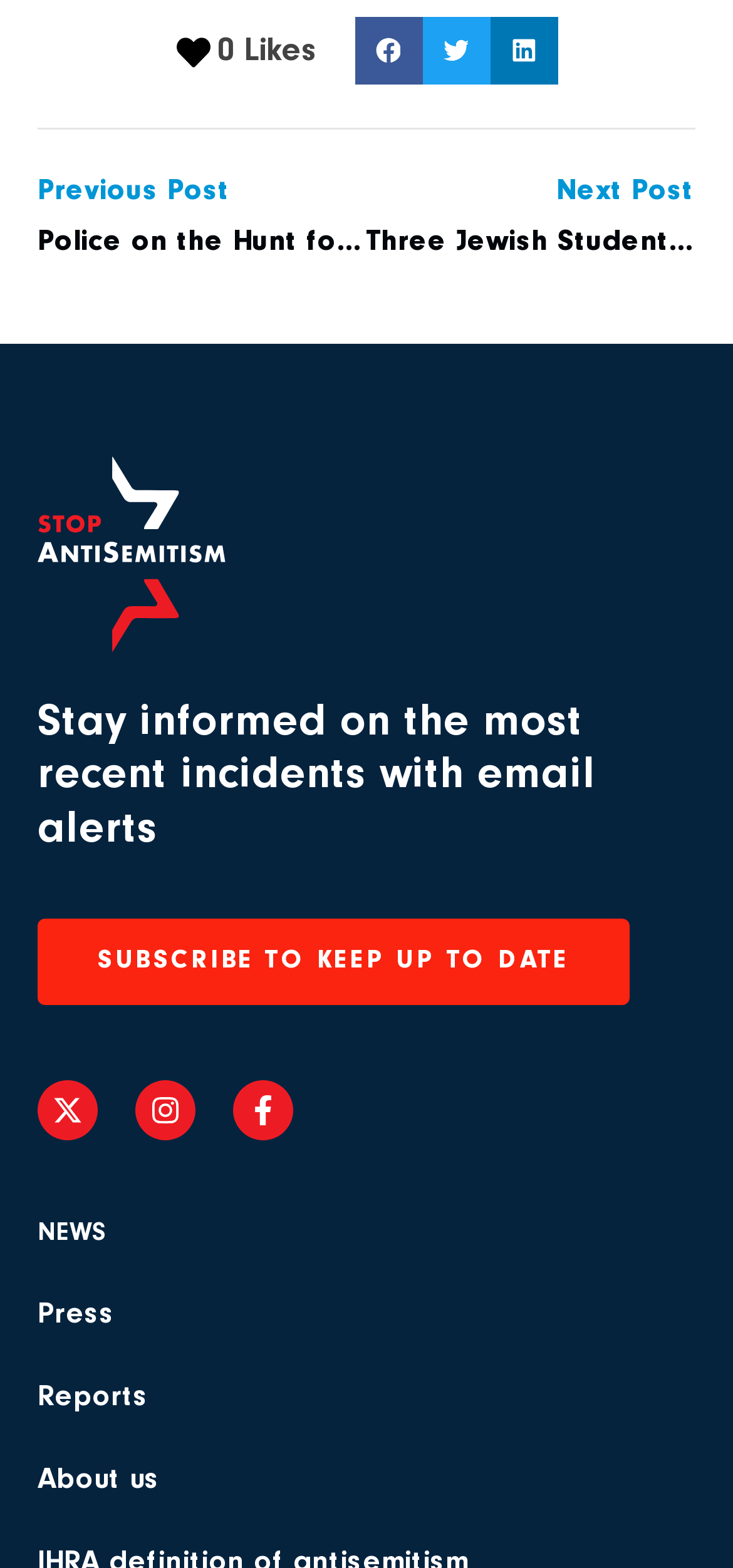Please find the bounding box coordinates of the element that must be clicked to perform the given instruction: "Share on facebook". The coordinates should be four float numbers from 0 to 1, i.e., [left, top, right, bottom].

[0.483, 0.011, 0.576, 0.054]